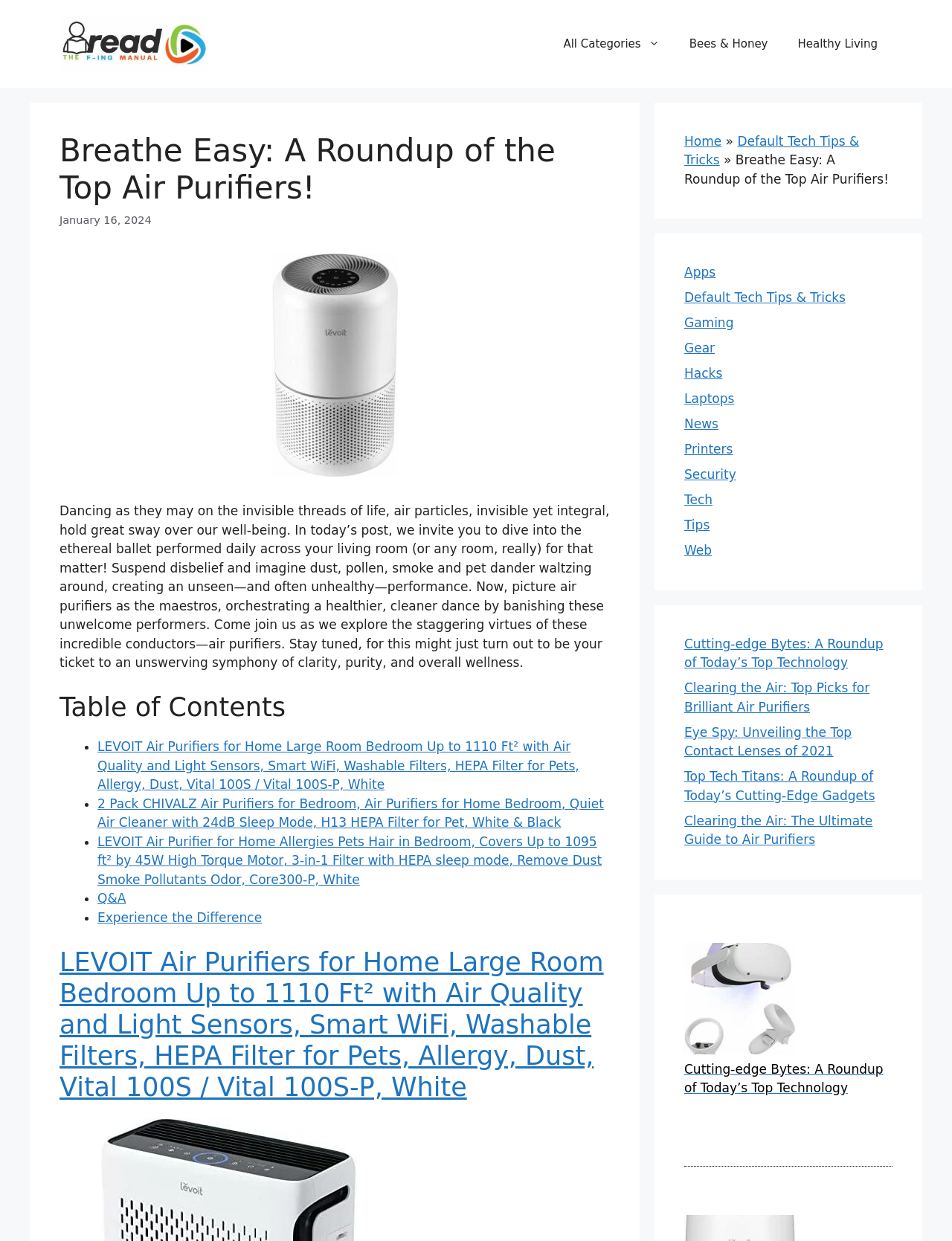Give the bounding box coordinates for this UI element: "Bees & Honey". The coordinates should be four float numbers between 0 and 1, arranged as [left, top, right, bottom].

[0.708, 0.017, 0.822, 0.053]